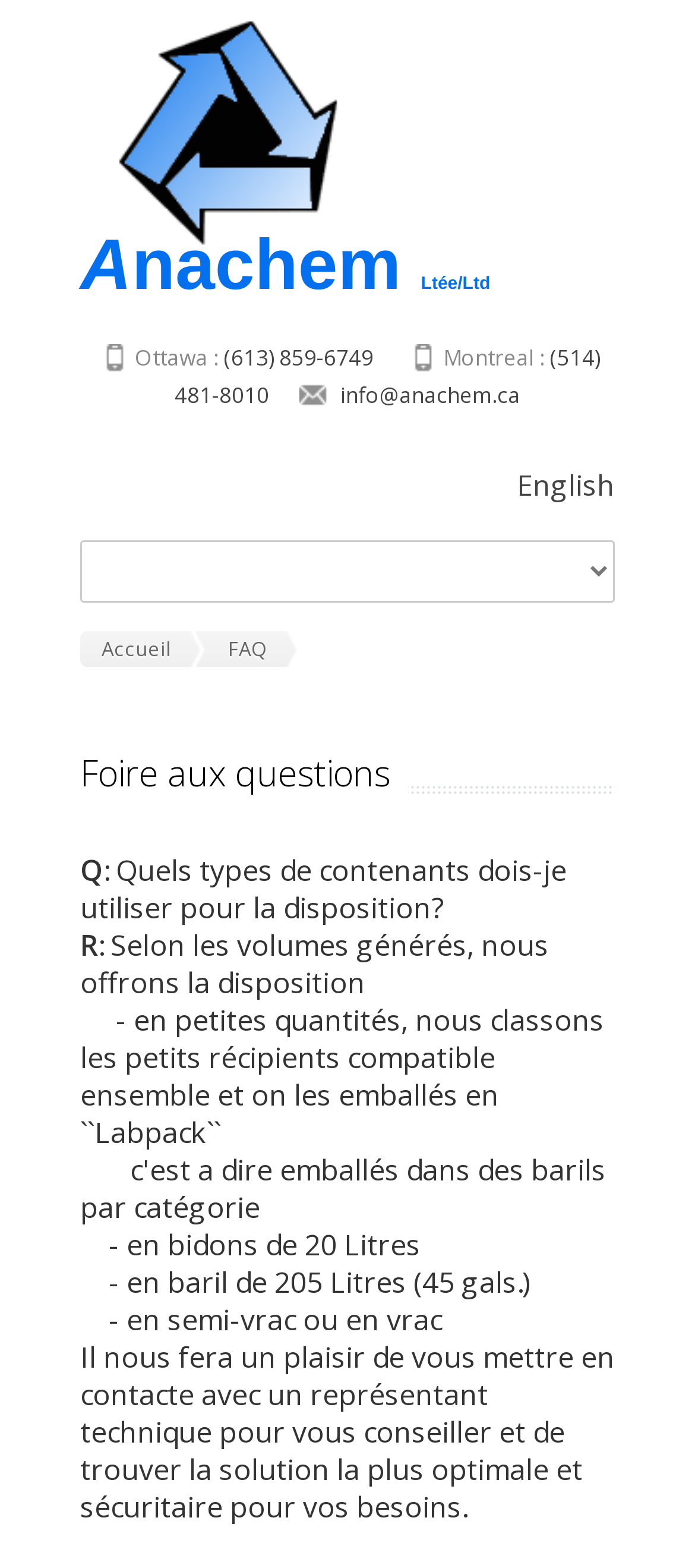Bounding box coordinates are specified in the format (top-left x, top-left y, bottom-right x, bottom-right y). All values are floating point numbers bounded between 0 and 1. Please provide the bounding box coordinate of the region this sentence describes: English

[0.744, 0.297, 0.885, 0.322]